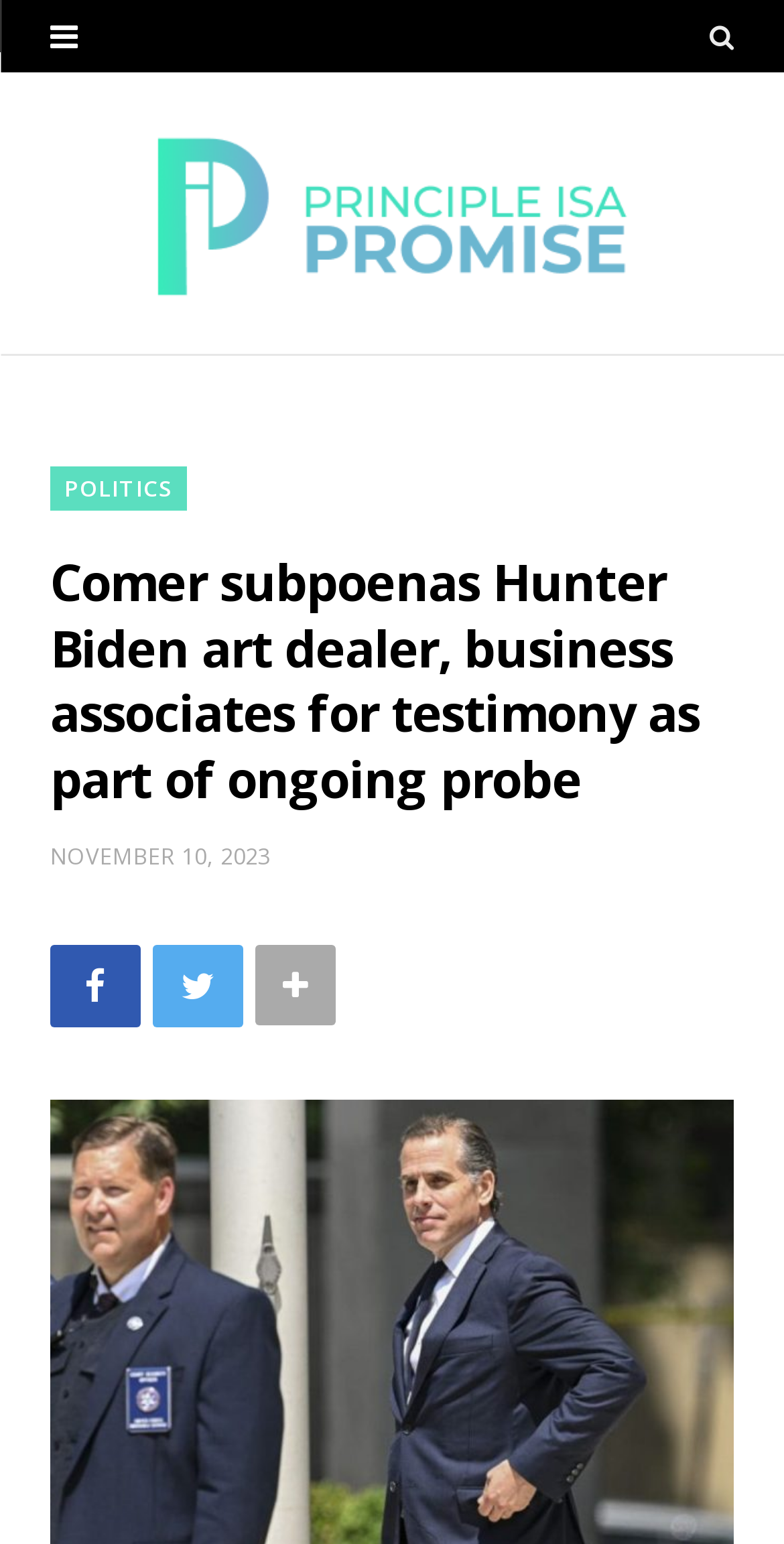What is the category of this news article?
Identify the answer in the screenshot and reply with a single word or phrase.

POLITICS